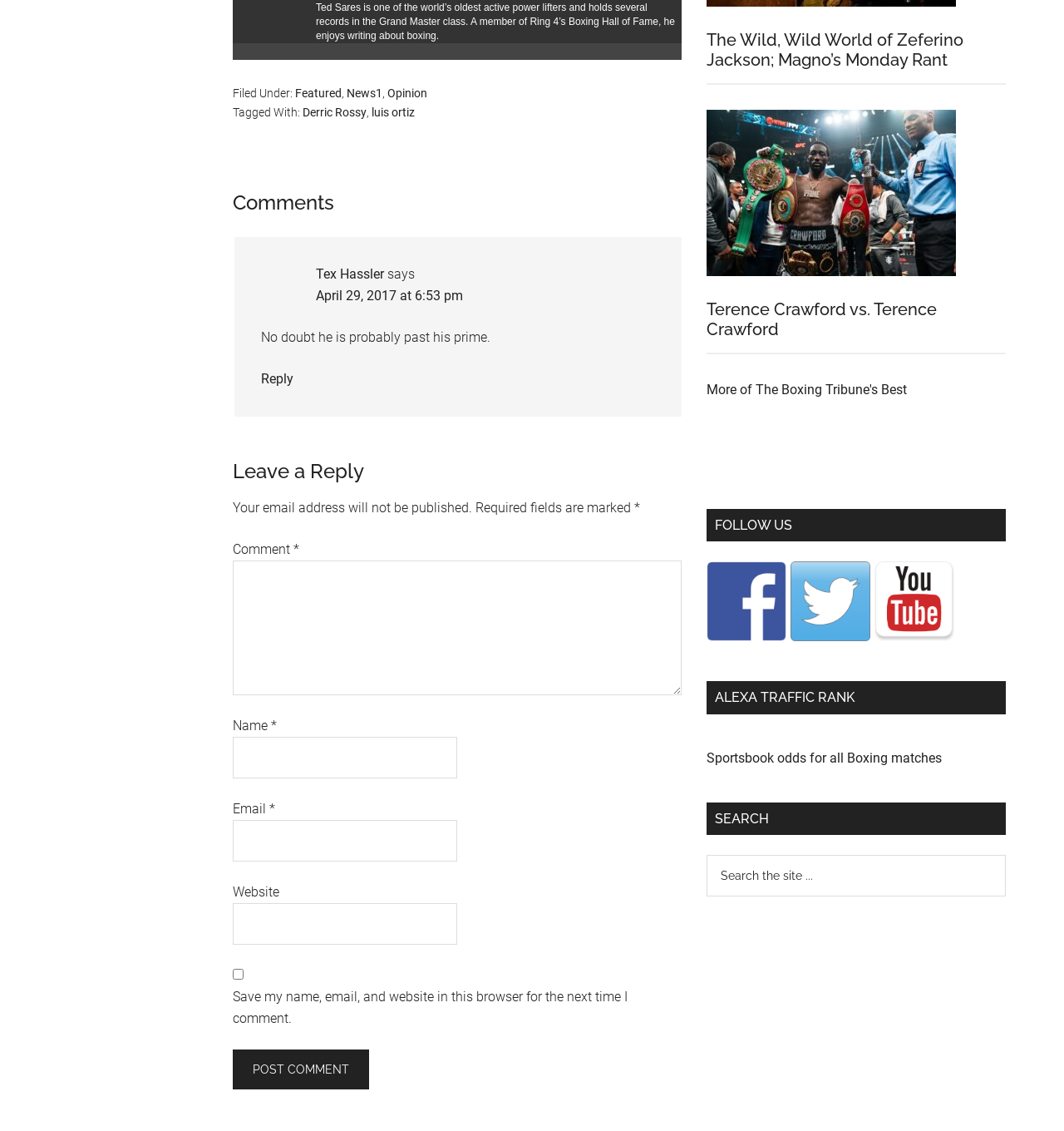Please identify the bounding box coordinates of the element on the webpage that should be clicked to follow this instruction: "Click the 'Featured' link". The bounding box coordinates should be given as four float numbers between 0 and 1, formatted as [left, top, right, bottom].

[0.277, 0.076, 0.321, 0.088]